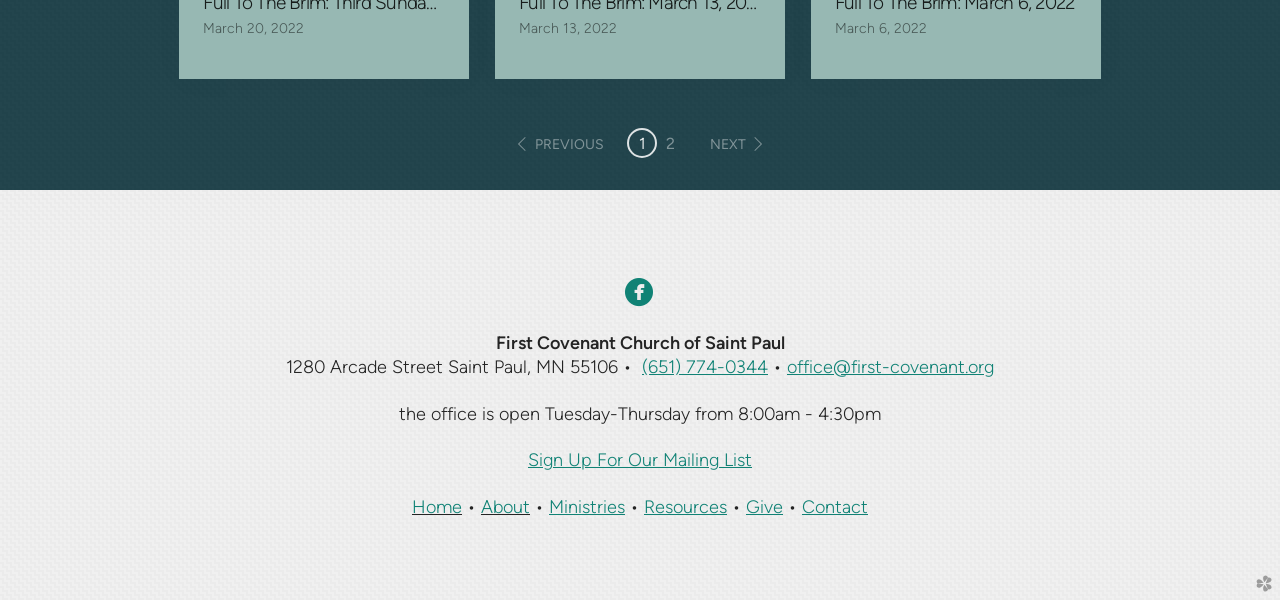What is the name of the organist?
Answer the question with a detailed explanation, including all necessary information.

I found the answer by looking at the main content section of the webpage, where it says 'Shannon Loehrke, organ' in a static text element.